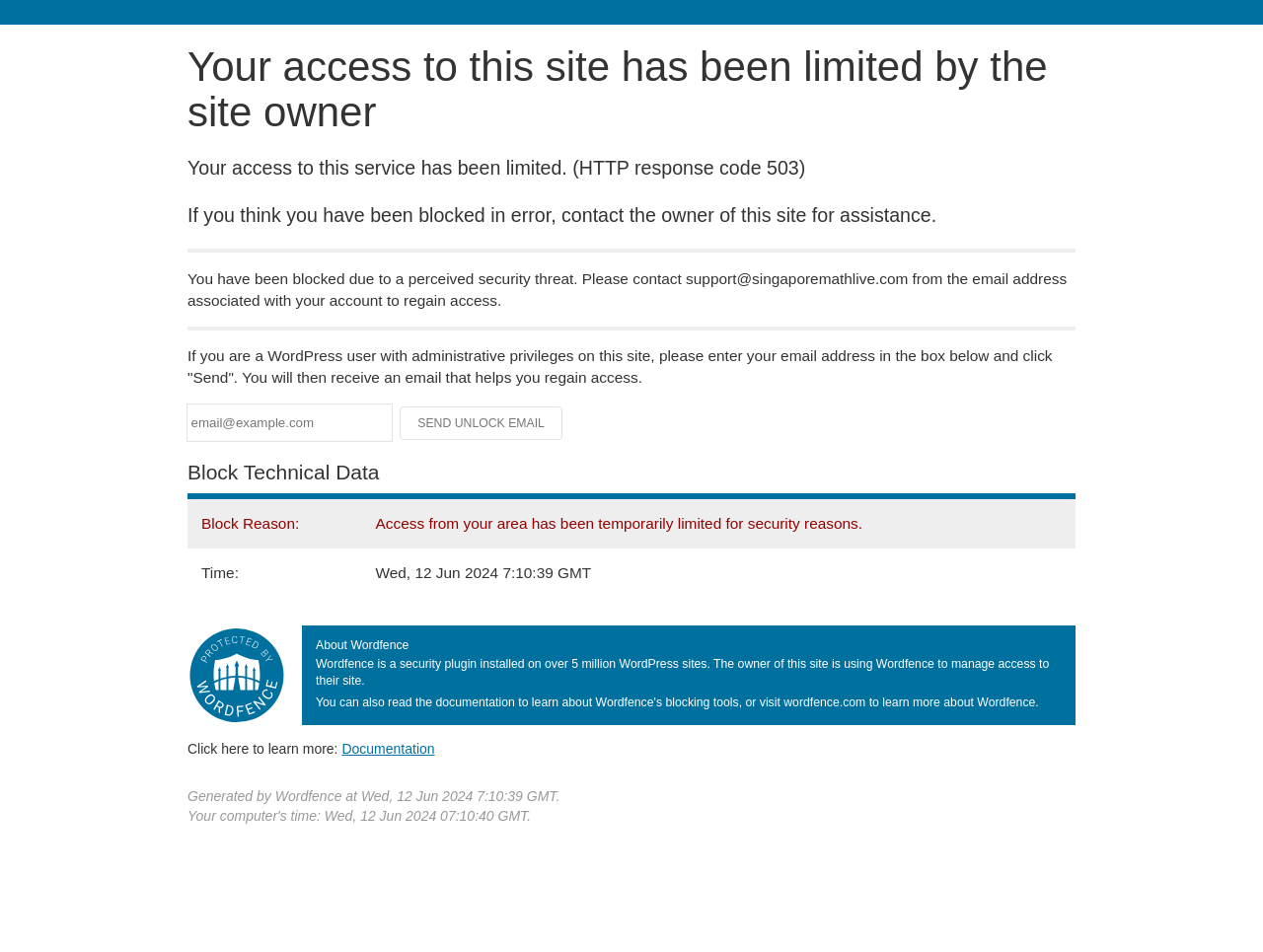Elaborate on the different components and information displayed on the webpage.

The webpage appears to be a blocked access page, indicating that the user's access to the site has been limited by the site owner. At the top of the page, there is a heading with the same message. Below this heading, there are three paragraphs of text explaining the reason for the block, how to regain access, and what to do if the user is a WordPress administrator.

A horizontal separator line divides the text from the rest of the content. Below the separator, there is a section with a text box and a button labeled "Send Unlock Email", which is currently disabled. To the right of the text box, there is a small amount of whitespace.

Further down the page, there is a heading labeled "Block Technical Data", followed by a table with two rows. The table contains information about the block reason and the time of the block.

On the right side of the page, there is an image, and below it, a heading labeled "About Wordfence" with a paragraph of text describing the Wordfence security plugin. Below this section, there is a link to learn more about Wordfence, and at the very bottom of the page, there are two lines of text with information about when the page was generated.